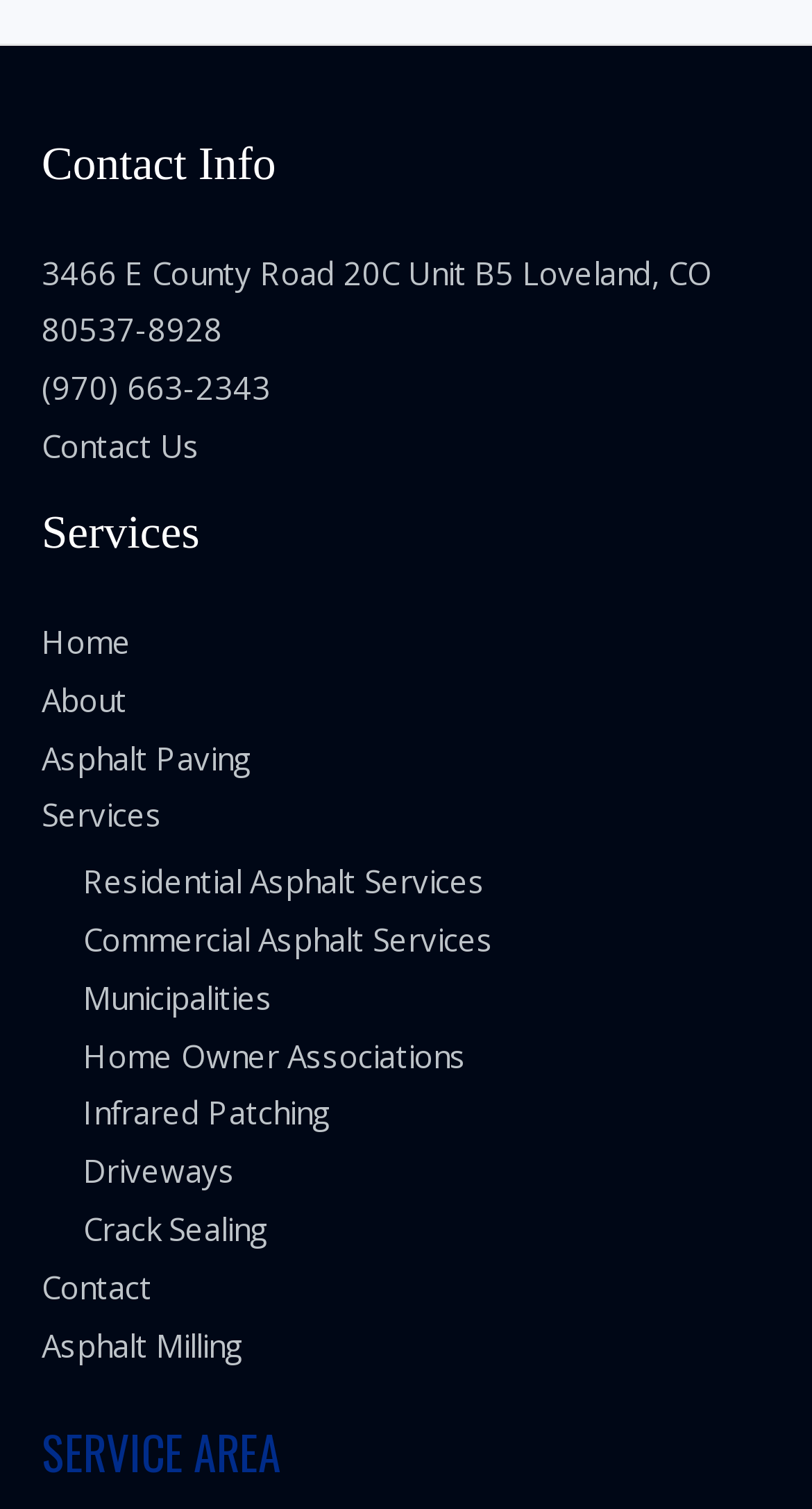Determine the bounding box coordinates of the clickable element to complete this instruction: "Check the service area". Provide the coordinates in the format of four float numbers between 0 and 1, [left, top, right, bottom].

[0.051, 0.939, 0.949, 0.985]